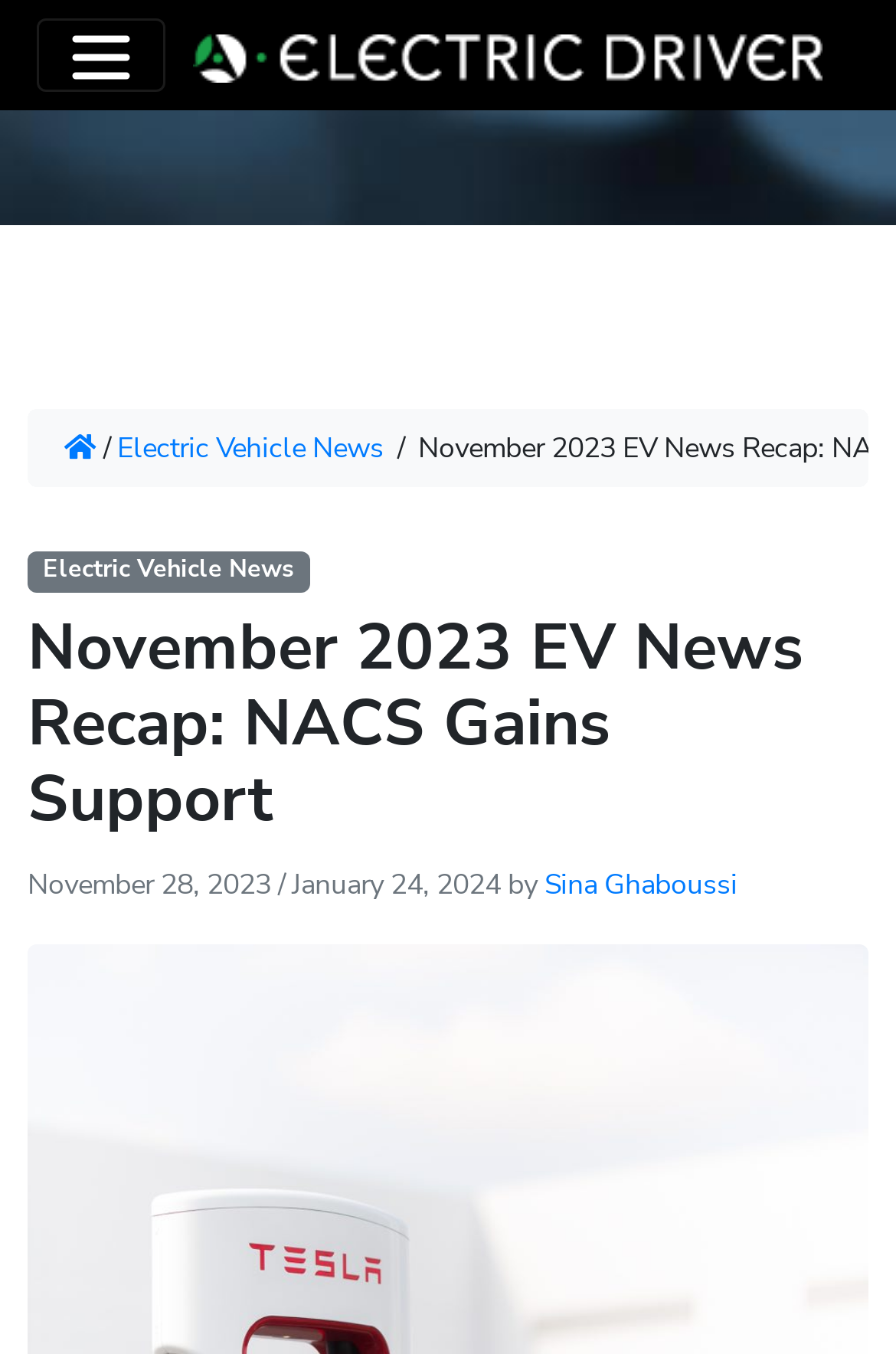Elaborate on the information and visuals displayed on the webpage.

The webpage is about the November 2023 EV News recap, focusing on the challenges and opportunities in the electric vehicle market. At the top left, there is a button to toggle navigation. Next to it, there is a link with an image, taking up most of the top section of the page. 

Below the image, there are three links in a row, with the first one containing an icon, the second one displaying a slash, and the third one labeled "Electric Vehicle News". The main content of the page starts with a heading that reads "November 2023 EV News Recap: NACS Gains Support". 

Under the heading, there is a time stamp showing "November 28, 2023", followed by a slash, and then another time stamp showing "January 24, 2024". The author's name, "Sina Ghaboussi", is displayed next to the time stamps.